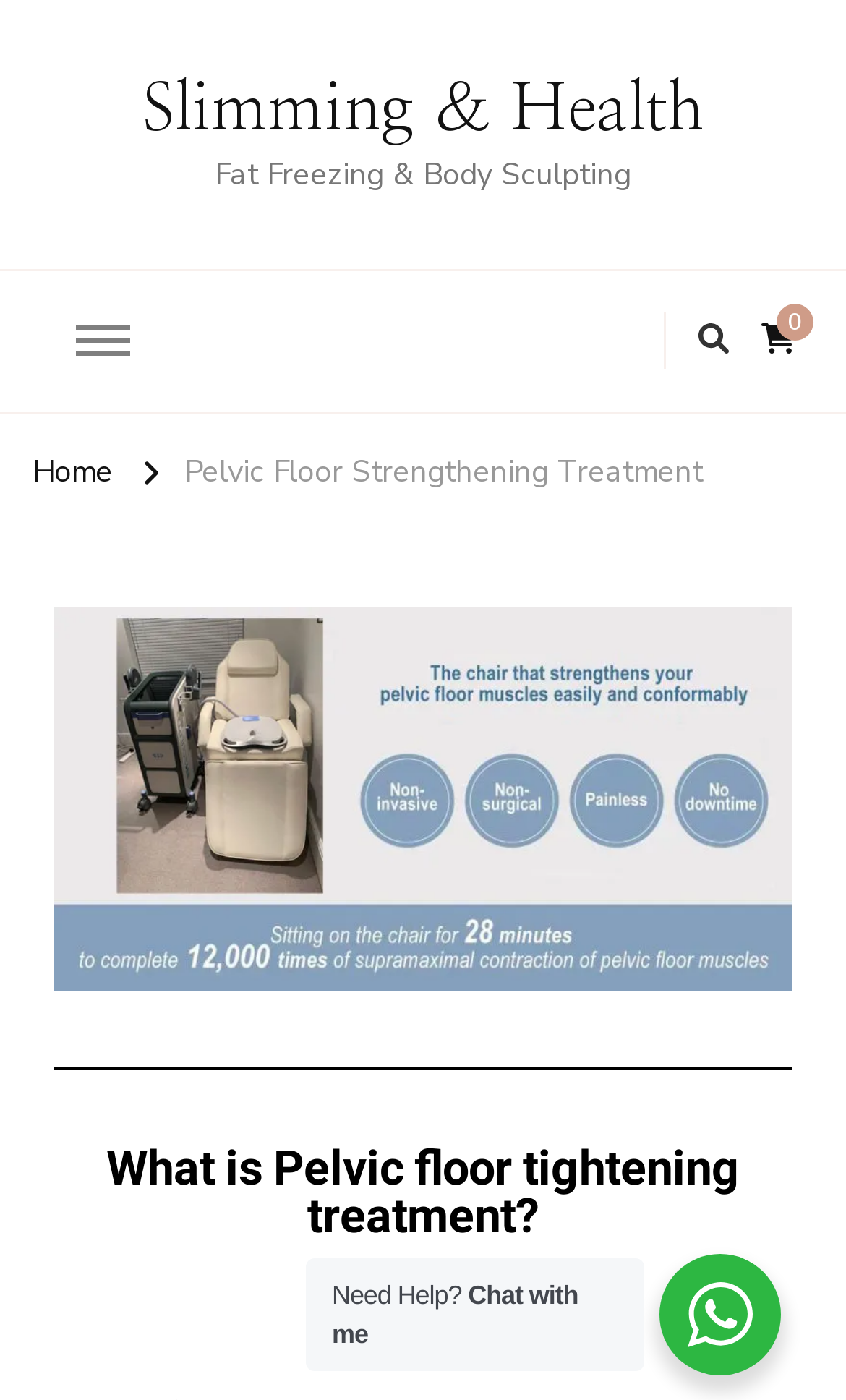Given the description Home, predict the bounding box coordinates of the UI element. Ensure the coordinates are in the format (top-left x, top-left y, bottom-right x, bottom-right y) and all values are between 0 and 1.

[0.038, 0.318, 0.133, 0.364]